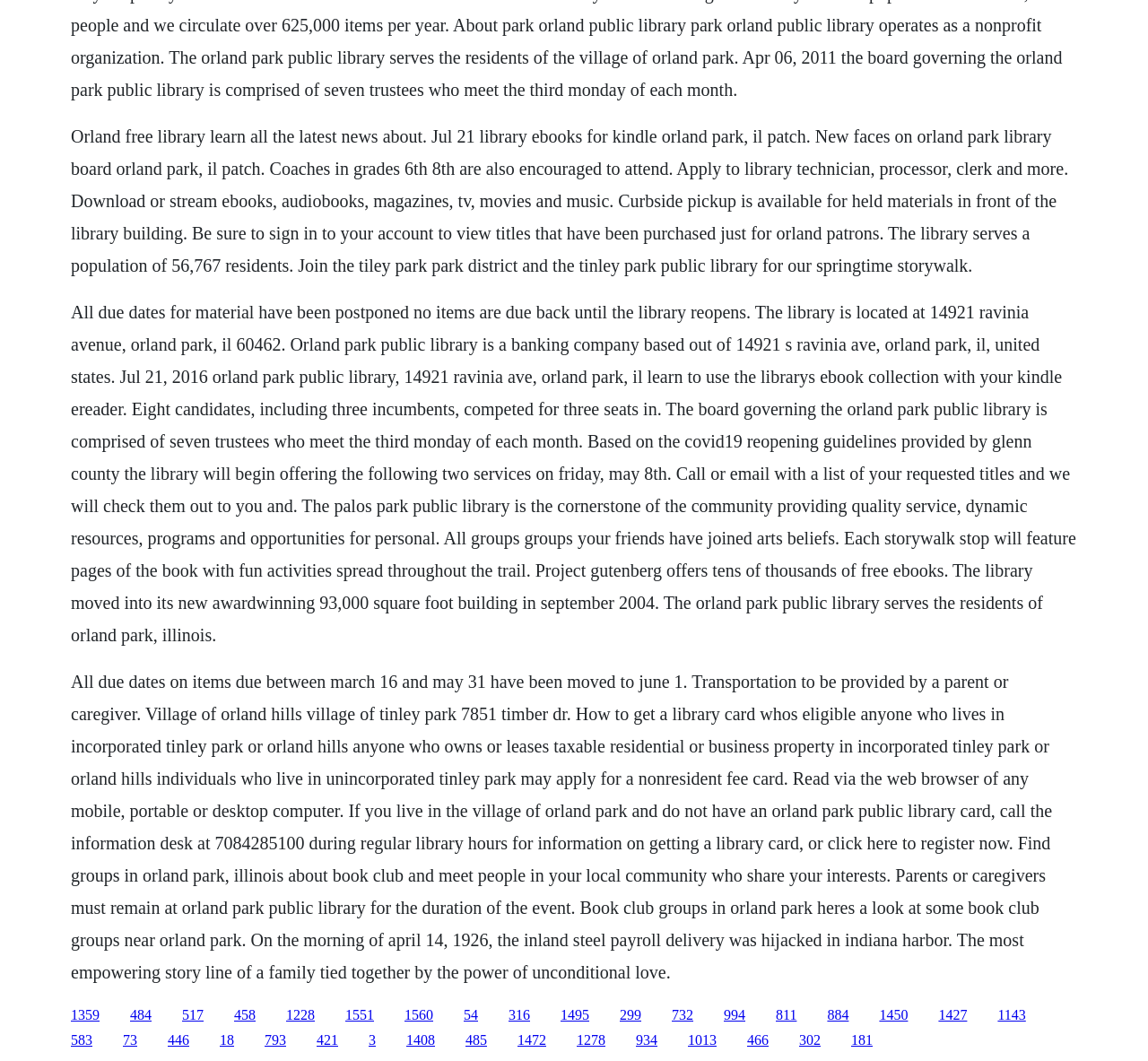What is the population served by the Orland Park Public Library?
Answer the question with a single word or phrase derived from the image.

56,767 residents